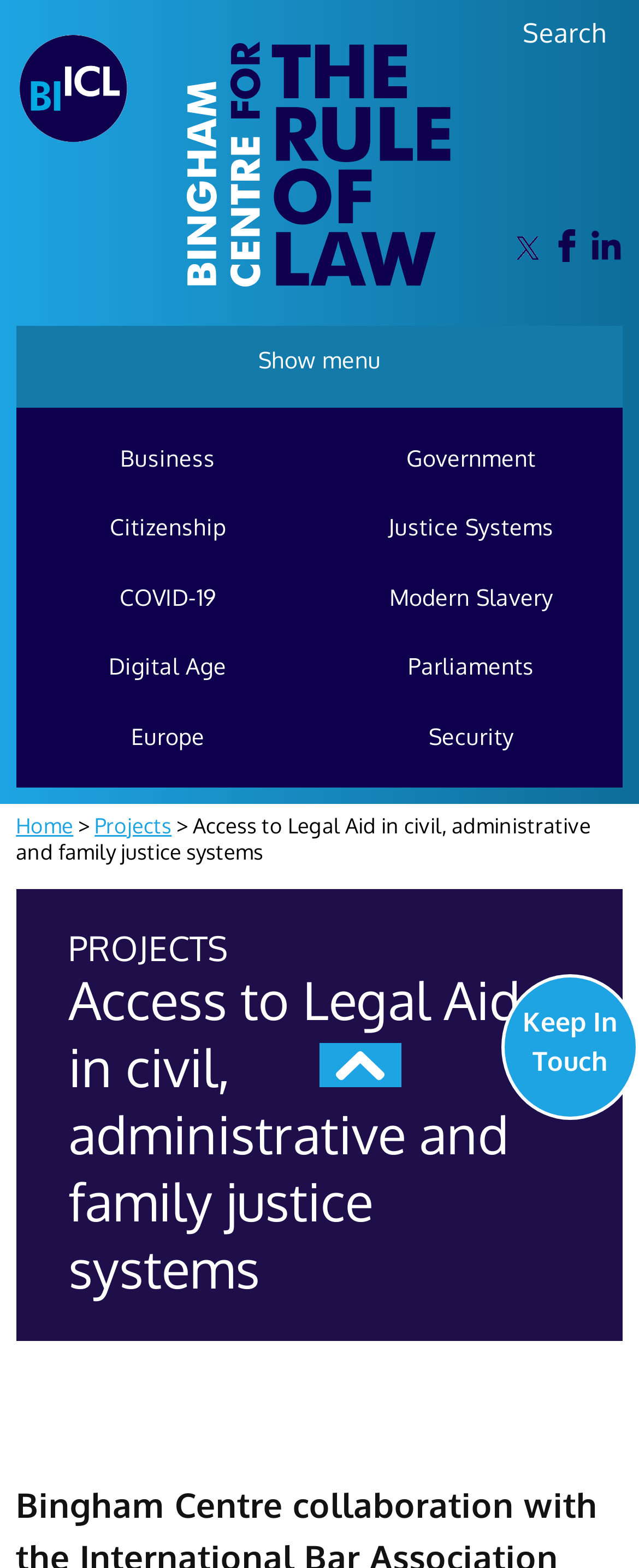Pinpoint the bounding box coordinates of the clickable area necessary to execute the following instruction: "Keep in touch". The coordinates should be given as four float numbers between 0 and 1, namely [left, top, right, bottom].

[0.785, 0.621, 1.0, 0.714]